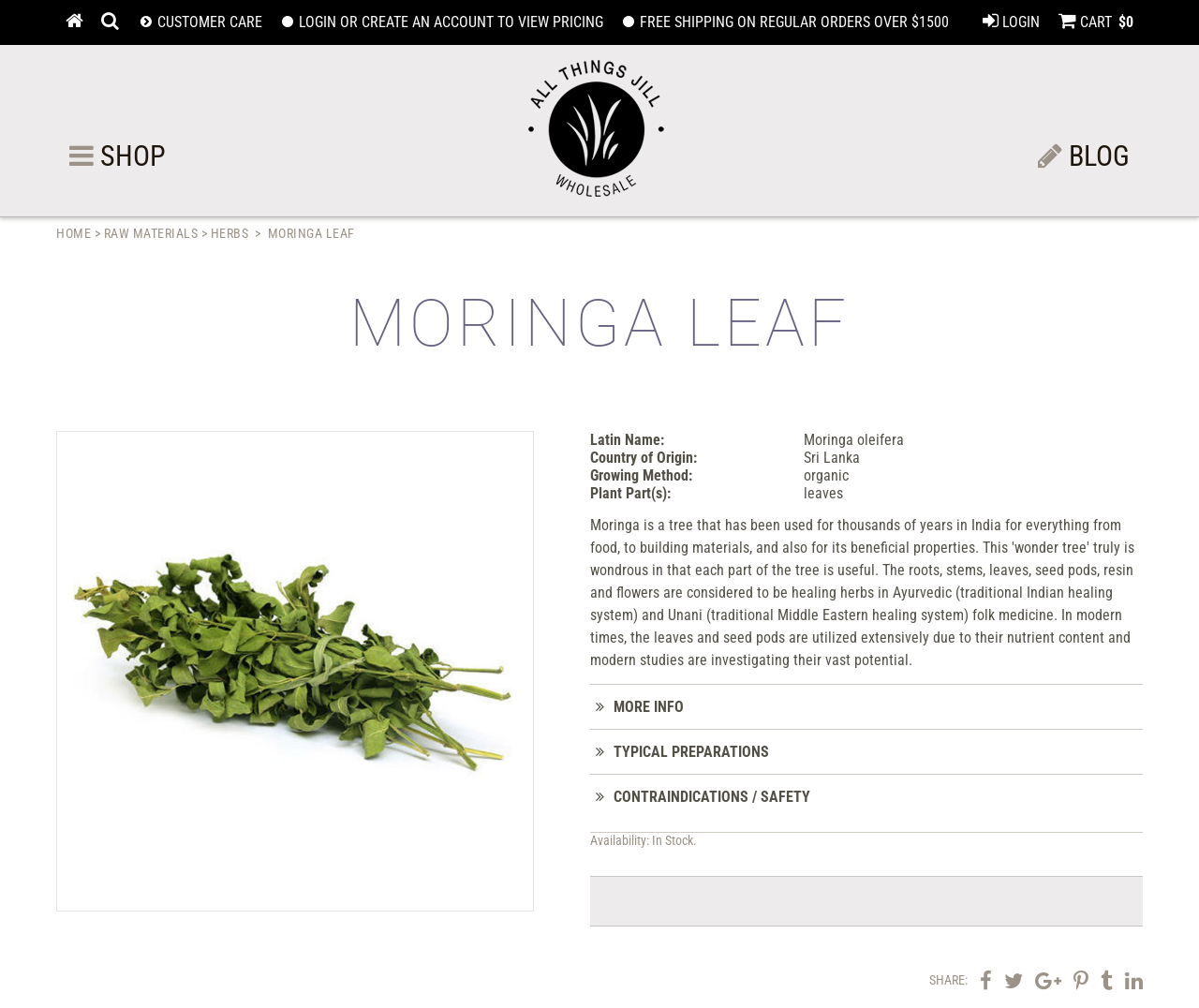Offer a meticulous caption that includes all visible features of the webpage.

This webpage is about Moringa Leaf, a wholesale product offered by All Things Jill. At the top, there are several links to different sections of the website, including customer care, login, and cart. Below these links, there is a logo of All Things Jill, accompanied by a tagline "Wholesale Shopping". 

On the left side, there is a navigation menu with links to Home, Raw Materials, Herbs, and other categories. The current page is highlighted, with the title "MORINGA LEAF" in a large font. 

To the right of the navigation menu, there is an image of Moringa Leaf. Below the image, there is a table with detailed information about the product, including its Latin name, country of origin, growing method, and plant parts. 

Further down, there are three sections with descriptions: "MORE INFO", "TYPICAL PREPARATIONS", and "CONTRAINDICATIONS / SAFETY". Each section has a brief title and a short paragraph of text. 

At the bottom of the page, there is information about the product's availability, which is currently in stock. There are also social media sharing links.